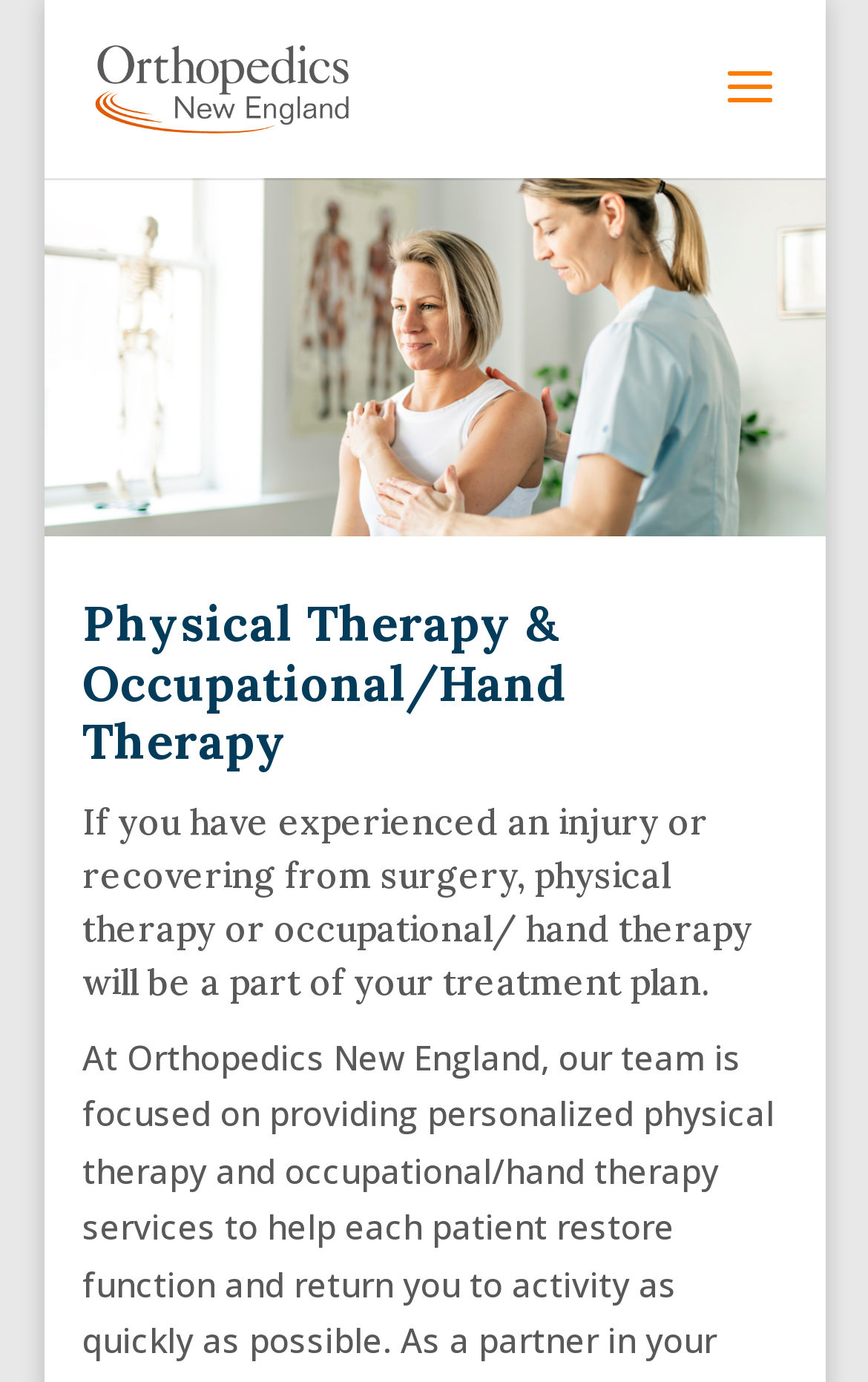Please locate and retrieve the main header text of the webpage.

​Physical Therapy & Occupational/Hand Therapy